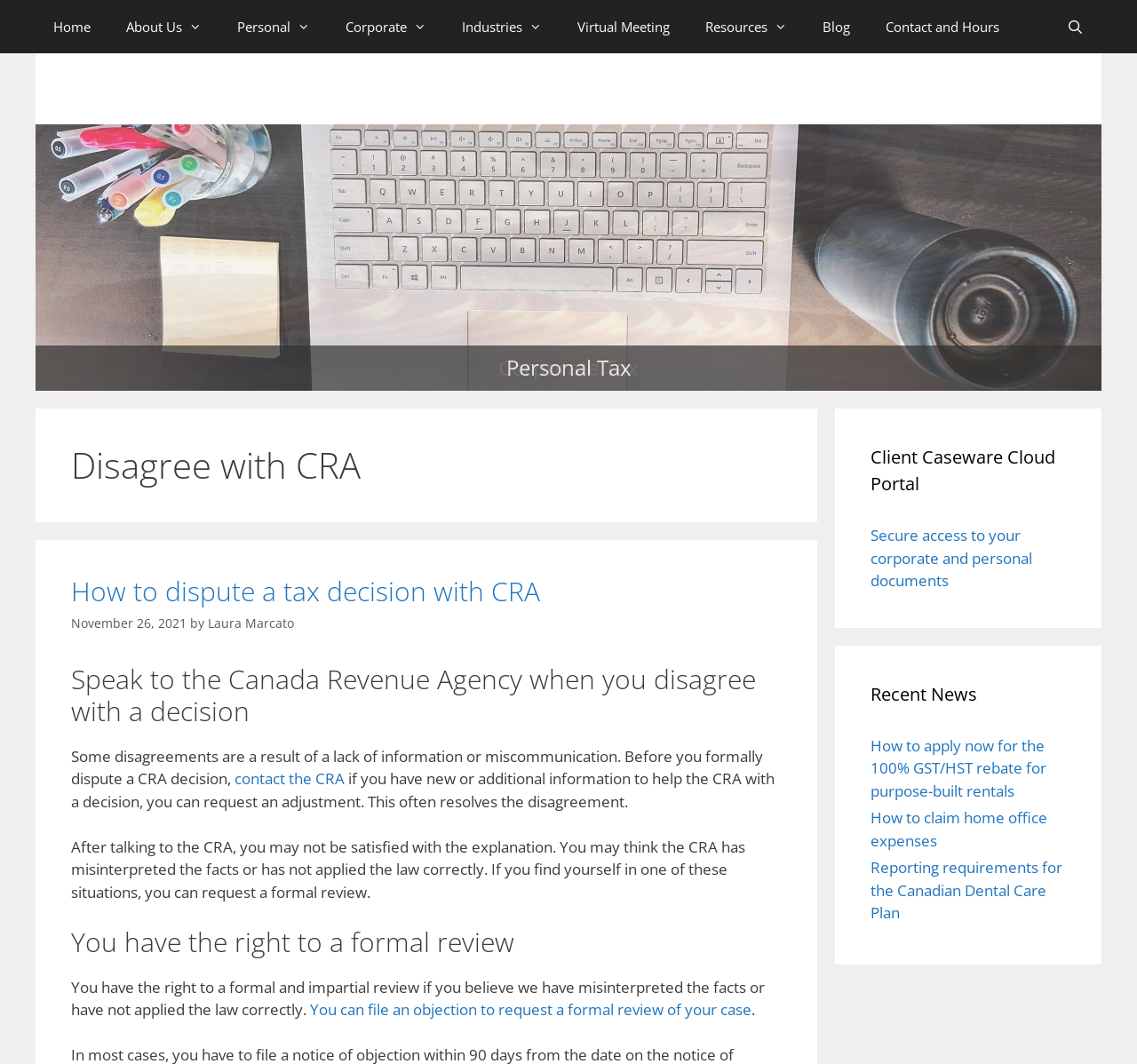Locate the bounding box coordinates of the element to click to perform the following action: 'Go to Home page'. The coordinates should be given as four float values between 0 and 1, in the form of [left, top, right, bottom].

[0.031, 0.0, 0.095, 0.05]